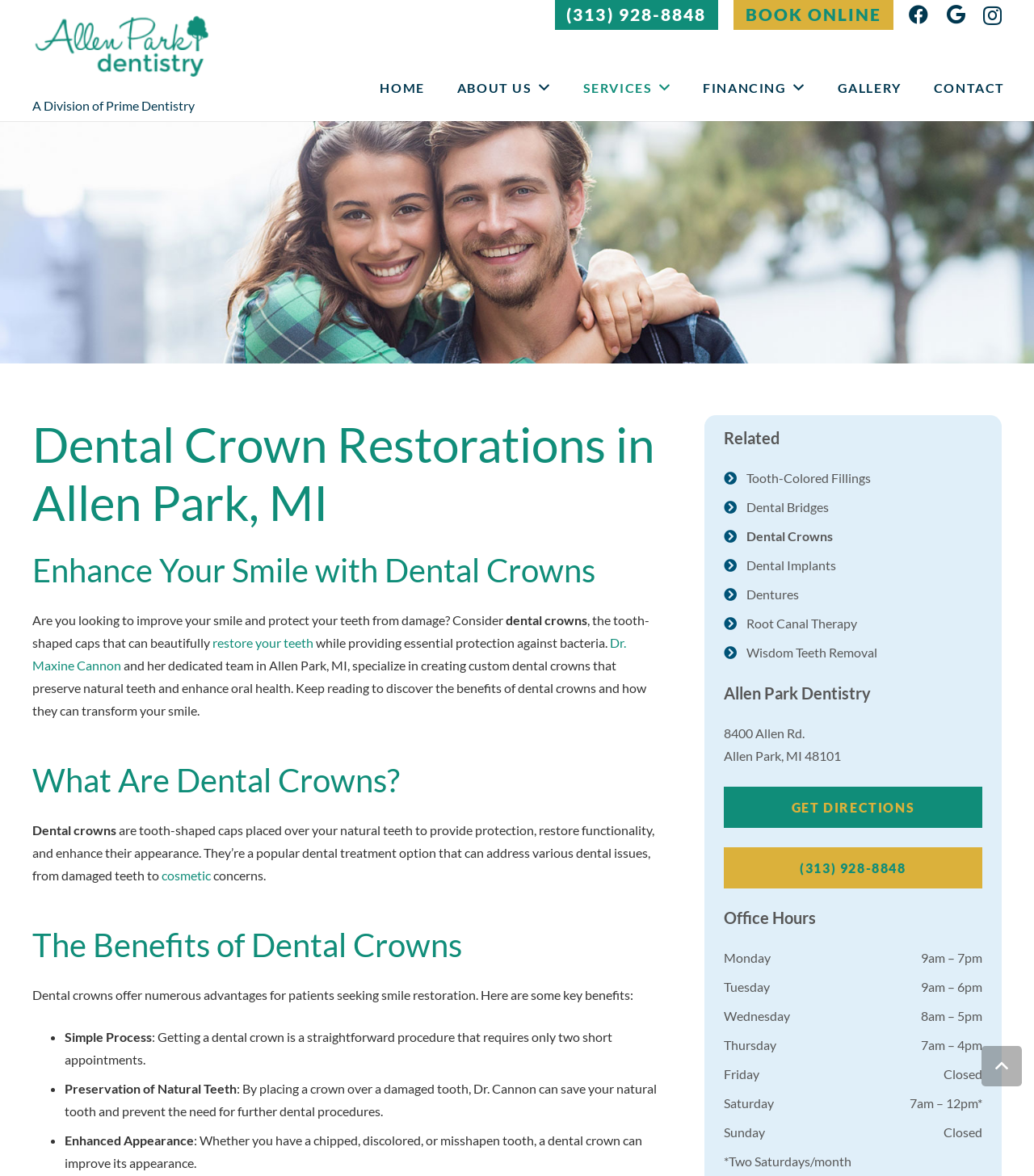Locate the bounding box coordinates of the segment that needs to be clicked to meet this instruction: "Click the BOOK ONLINE button".

[0.709, 0.0, 0.864, 0.026]